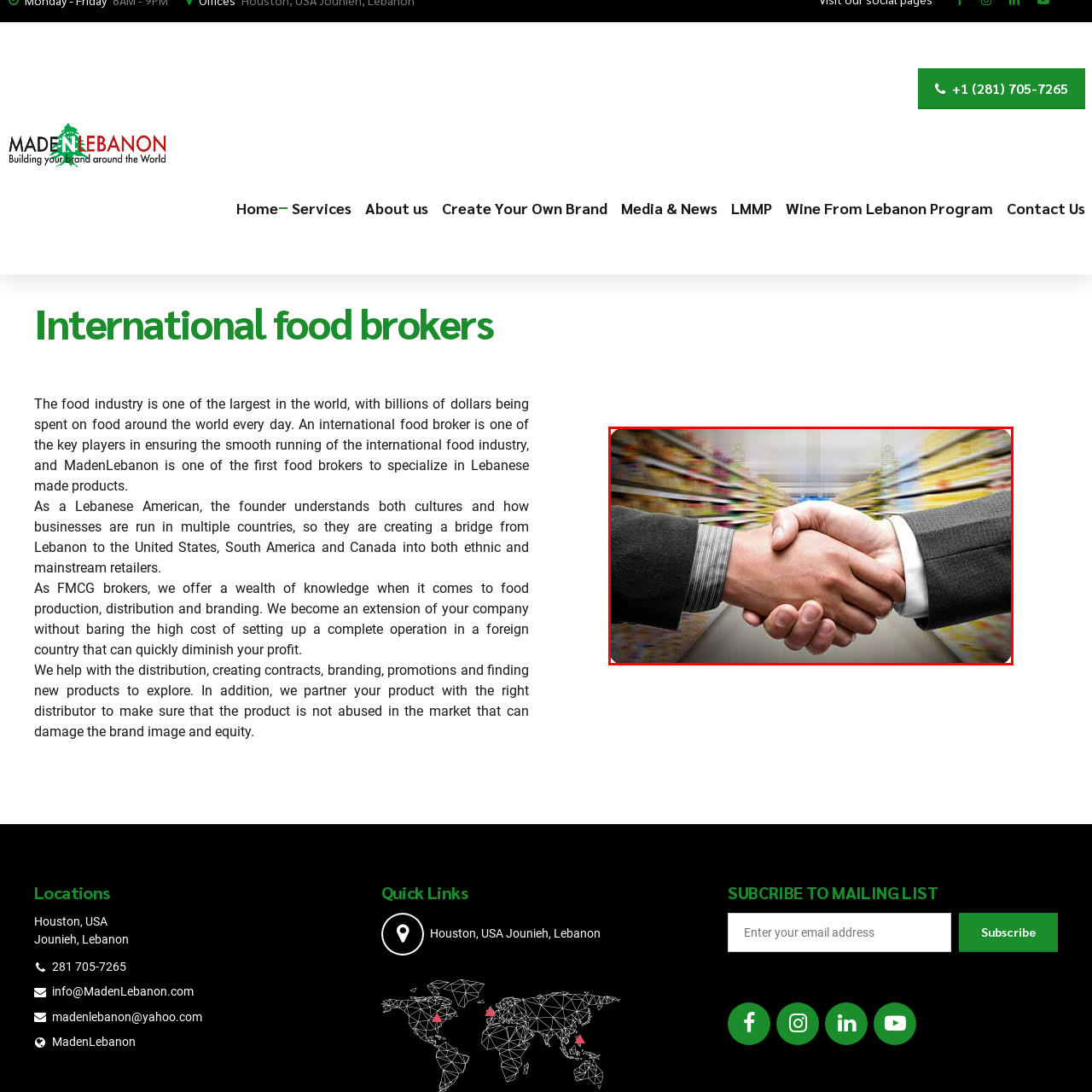Direct your attention to the zone enclosed by the orange box, What is the importance of collaboration? 
Give your response in a single word or phrase.

Smooth exchange